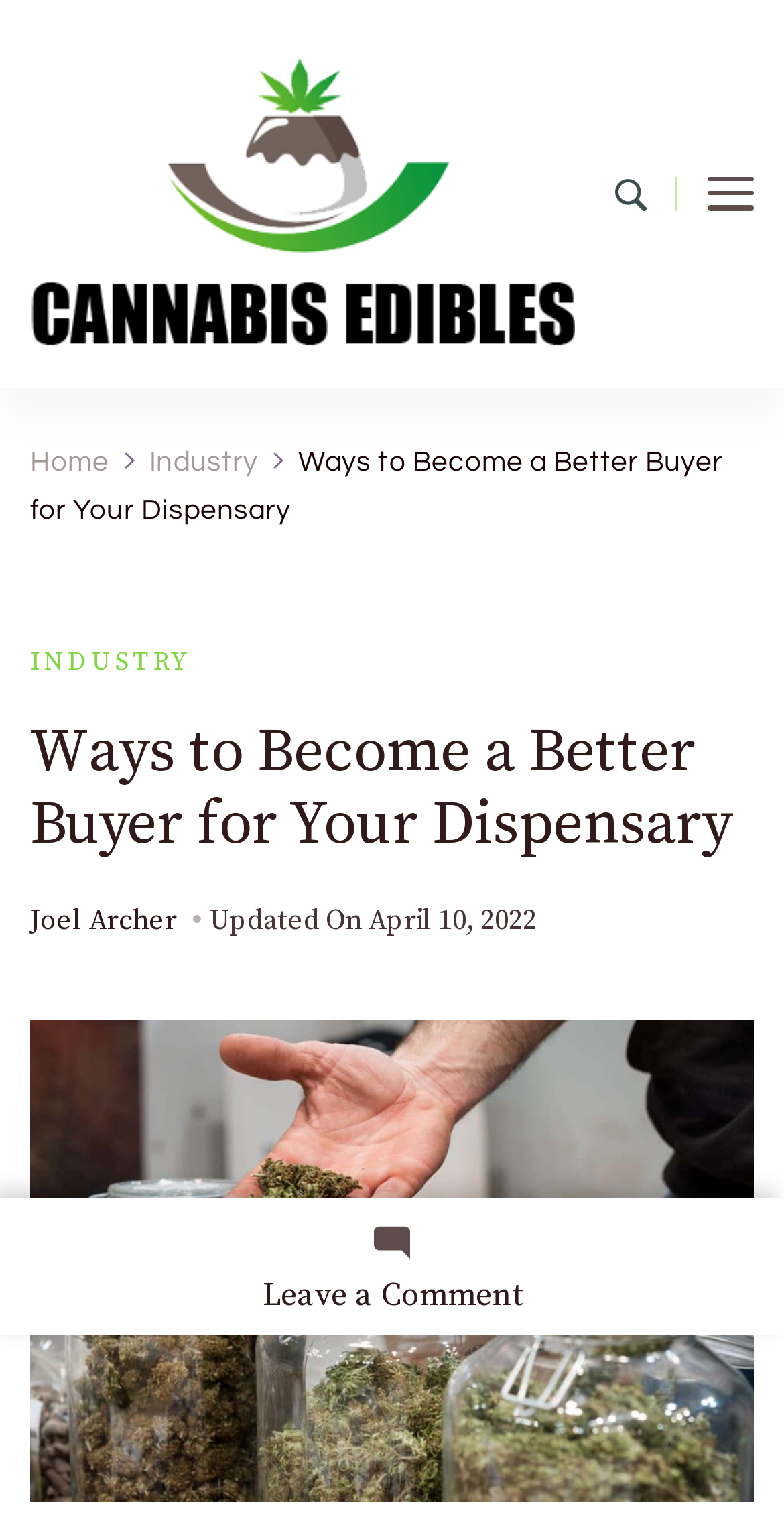Give a one-word or one-phrase response to the question:
Who is the author of the article?

Joel Archer